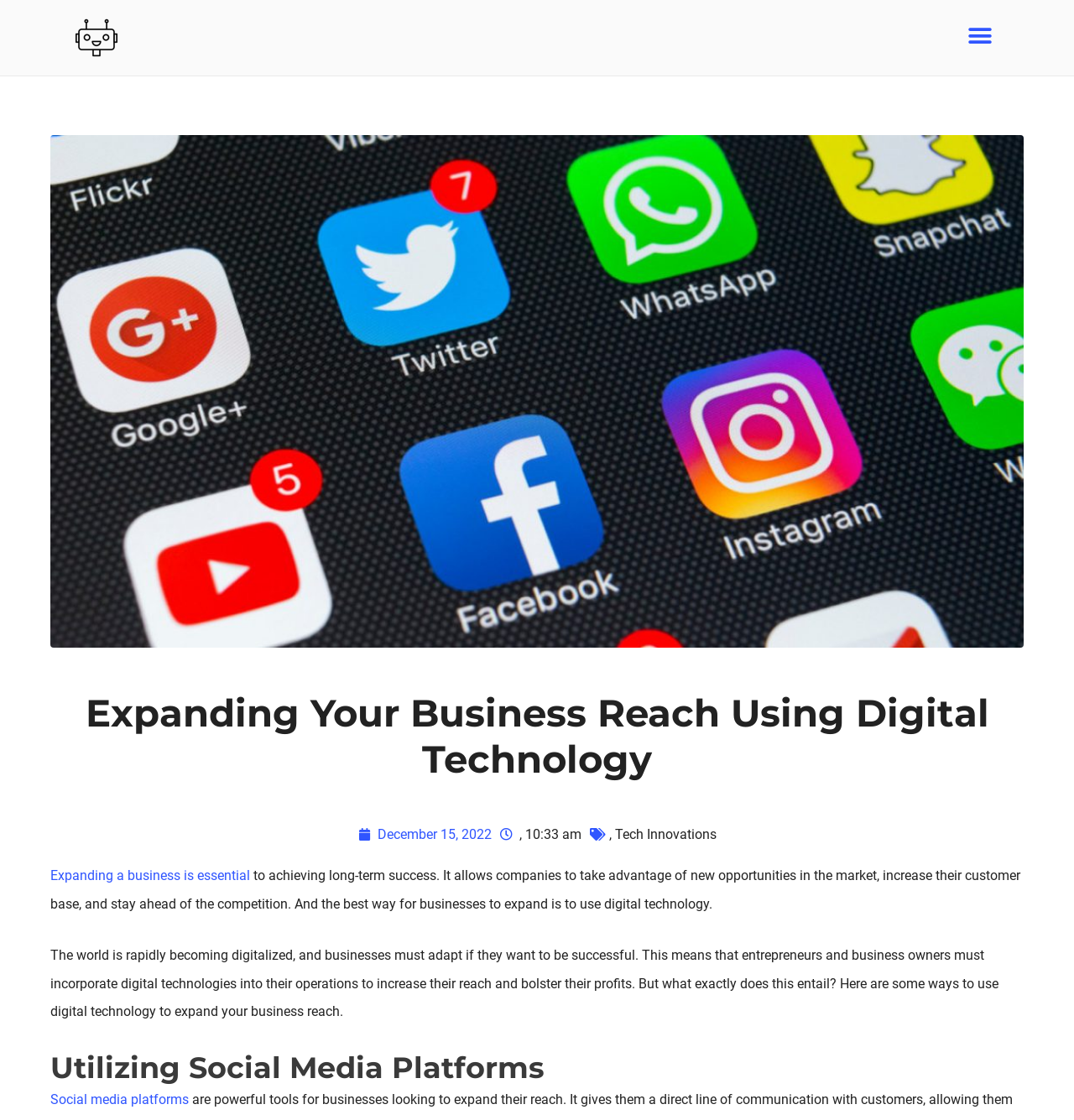Provide the bounding box coordinates of the HTML element this sentence describes: "Expanding a business is essential". The bounding box coordinates consist of four float numbers between 0 and 1, i.e., [left, top, right, bottom].

[0.047, 0.775, 0.233, 0.789]